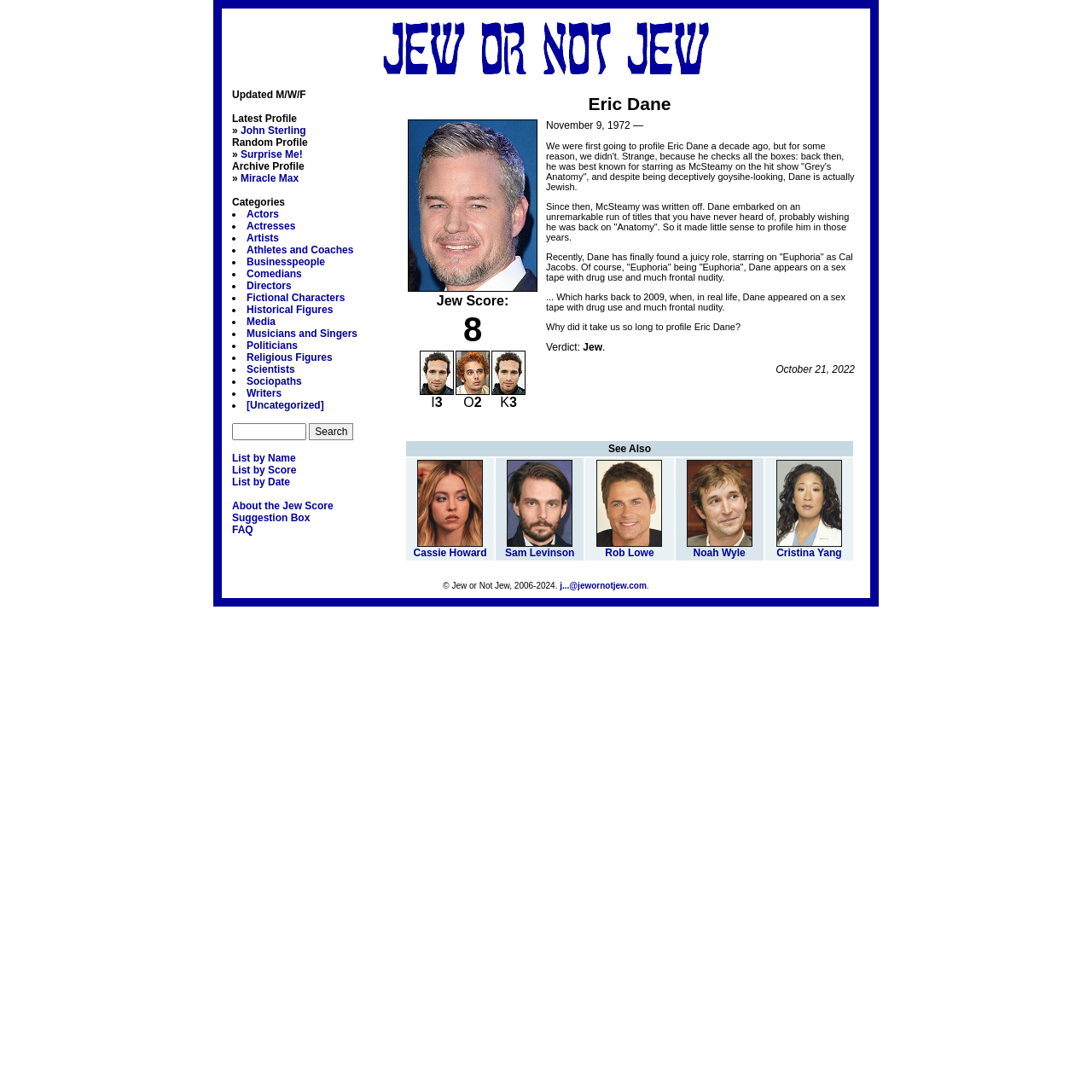Predict the bounding box coordinates of the UI element that matches this description: "Cookie settings". The coordinates should be in the format [left, top, right, bottom] with each value between 0 and 1.

None